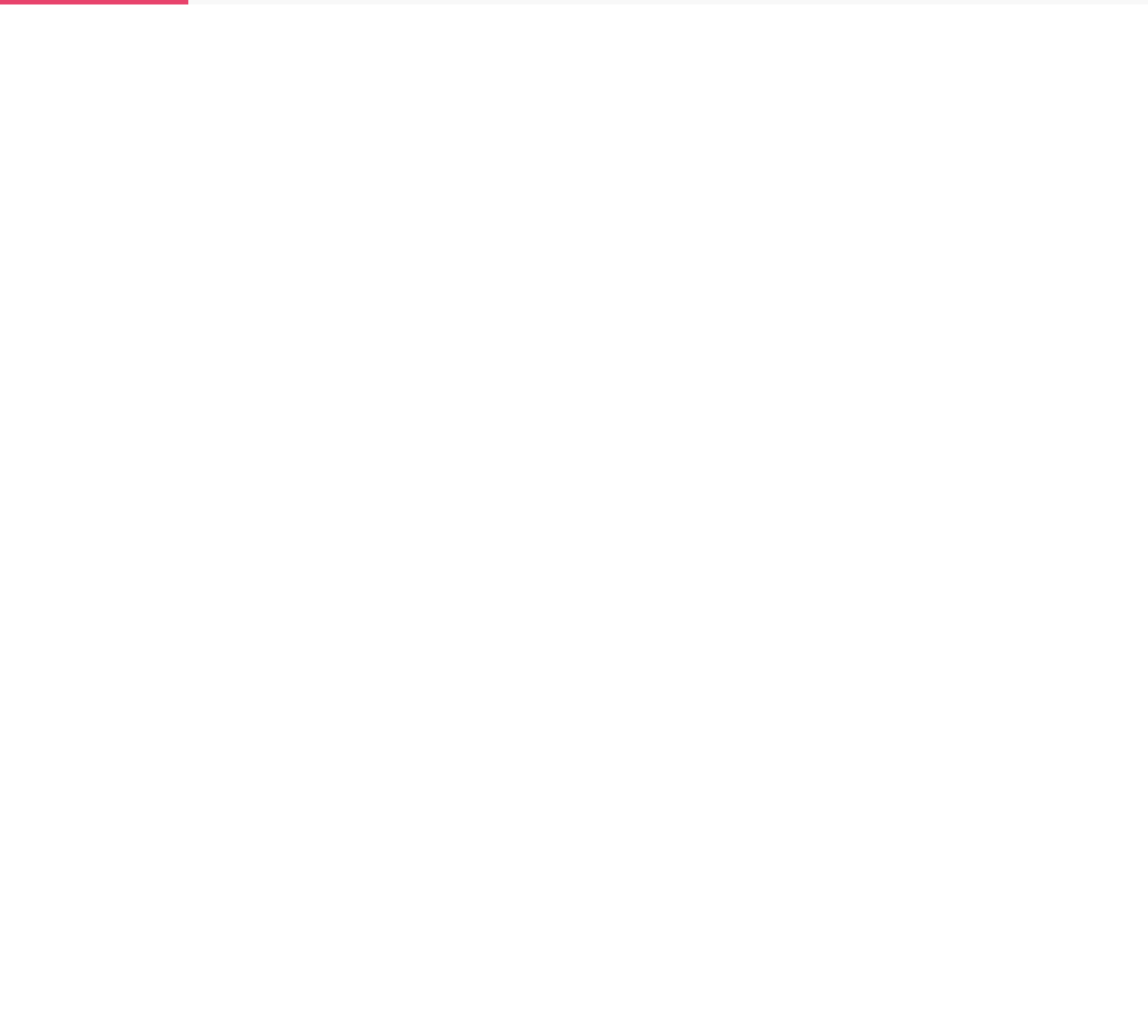Give a detailed account of the webpage's layout and content.

The webpage is about contacting DebtCrusher, a debt management service. At the top left, there is a logo of DebtCrusher, which is an image with a link to the homepage. Next to the logo, there are four navigation links: "Home", "Debt Crusher Challenge", "Free Printable Budget Forms", and "Blog". 

On the top right, there is a call-to-action button "Join Now!".

Below the navigation links, there is a heading "Contact simple" that spans almost the entire width of the page. Under this heading, there are three subheadings that provide the contact details: address, email, and phone number. 

Following the contact details, there is a paragraph of text that invites visitors to call or drop by anytime, with a promise to answer all enquiries within 24 hours on business days.

On the right side of the contact details, there is a contact form with three text boxes for visitors to input their name, email, and message. The form also has a "Send message" button.

Below the contact form, there are three error messages related to Google Maps, indicating that a valid API key is required to make it work. The messages provide instructions on how to add the API key and generate a new one.

At the bottom of the page, there is a section with a heading "Contact Details" that repeats the address. On the right side of this section, there is a small icon with a link.